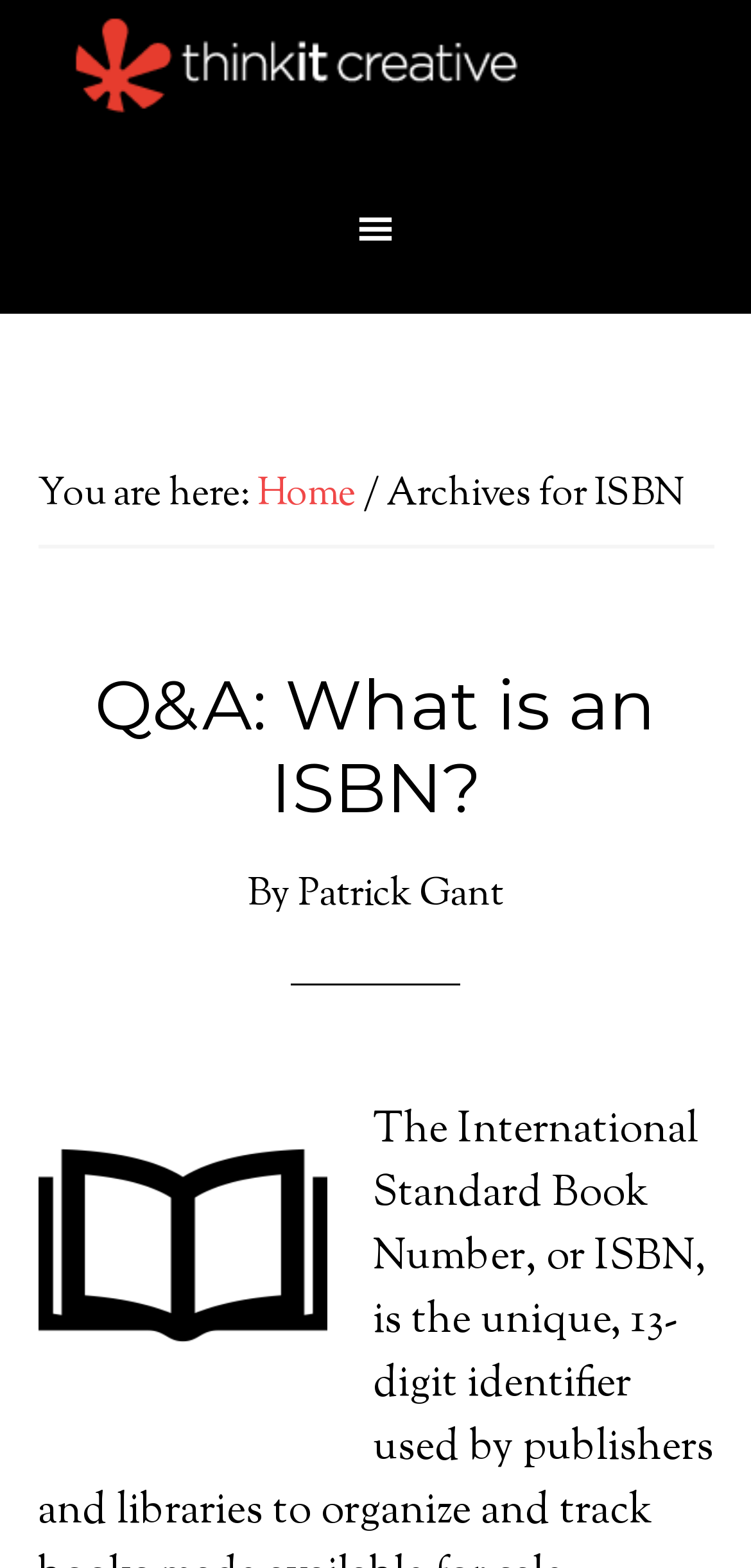Reply to the question with a brief word or phrase: How many links are in the breadcrumb navigation?

2